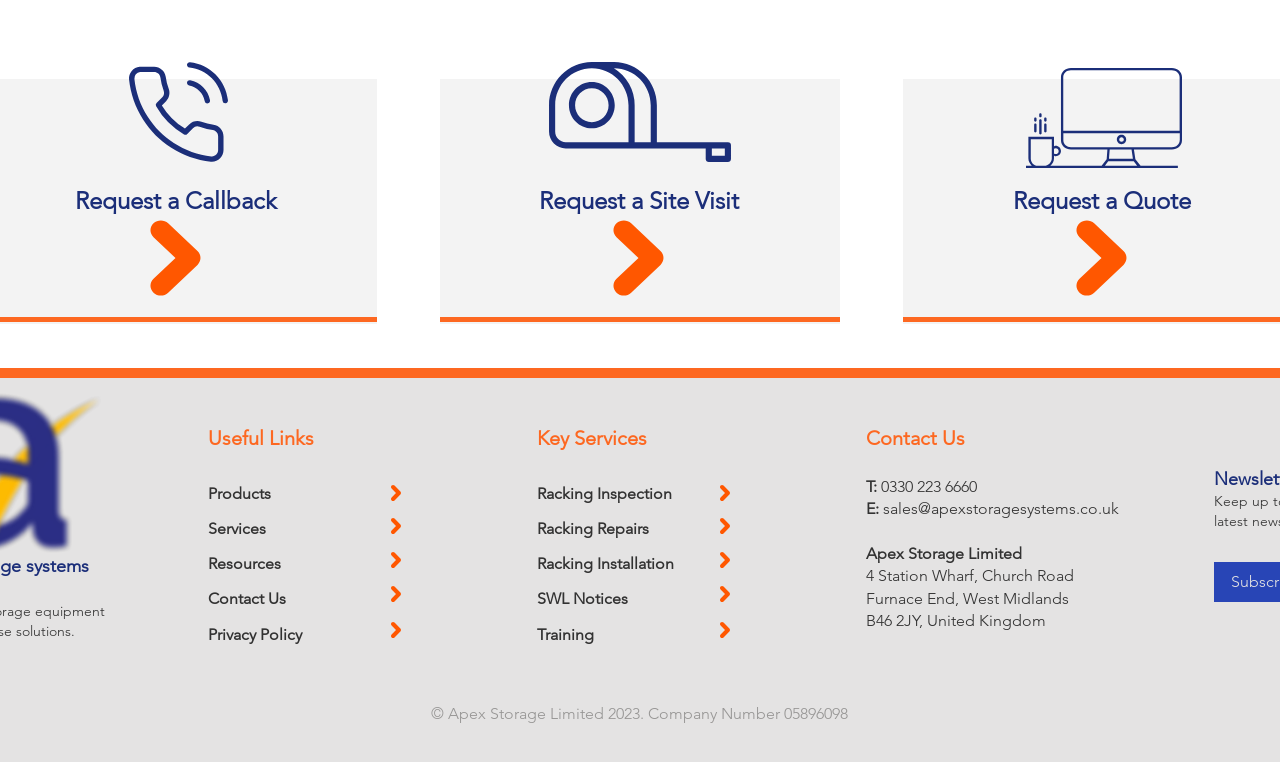What is the company name?
Using the screenshot, give a one-word or short phrase answer.

Apex Storage Limited